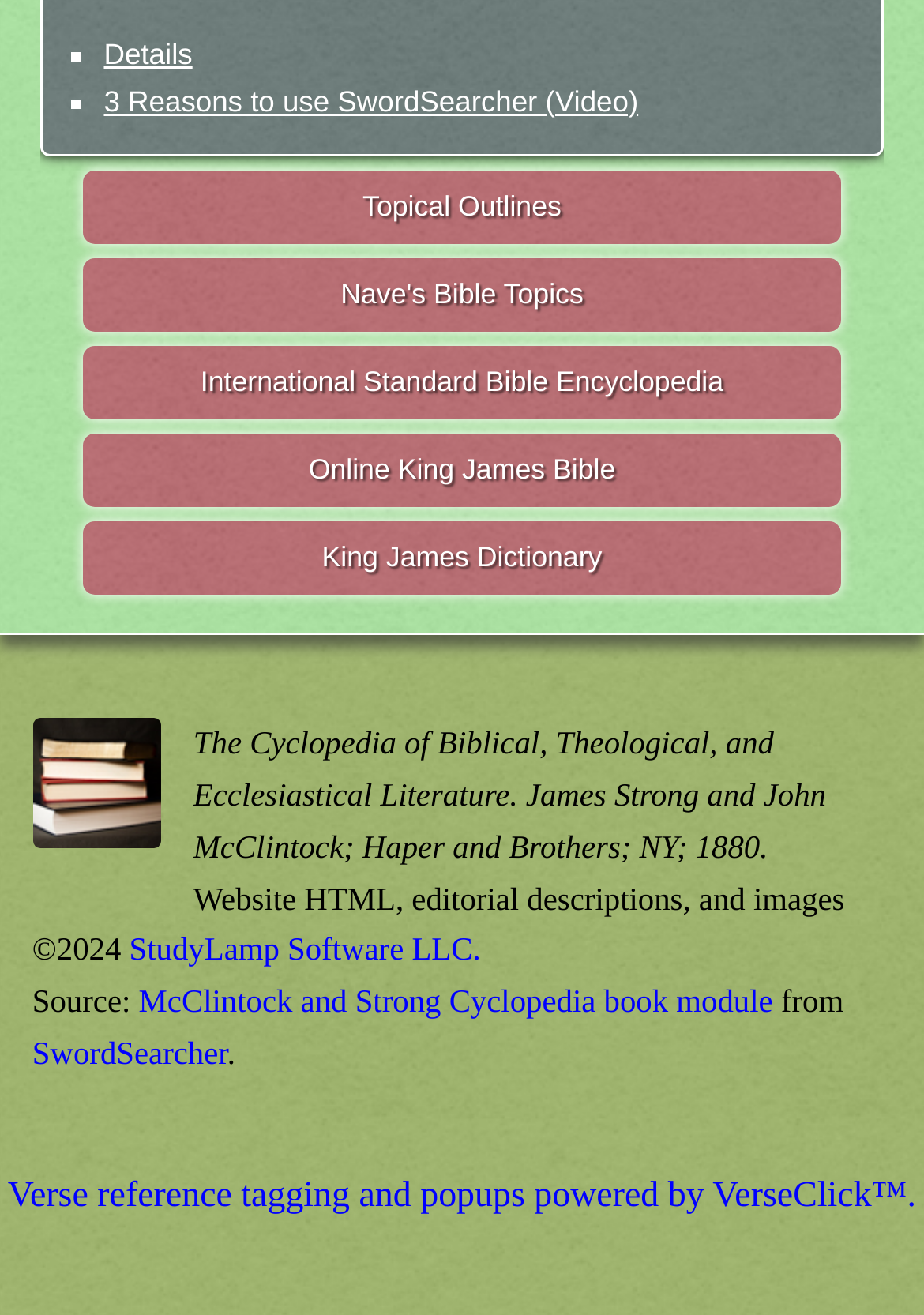What is the source of the McClintock and Strong Cyclopedia book module?
Answer the question with as much detail as you can, using the image as a reference.

I found the answer by looking at the text 'Source:' and the link 'McClintock and Strong Cyclopedia book module' which is followed by the text 'from' and the link 'SwordSearcher', indicating that the source of the McClintock and Strong Cyclopedia book module is SwordSearcher.